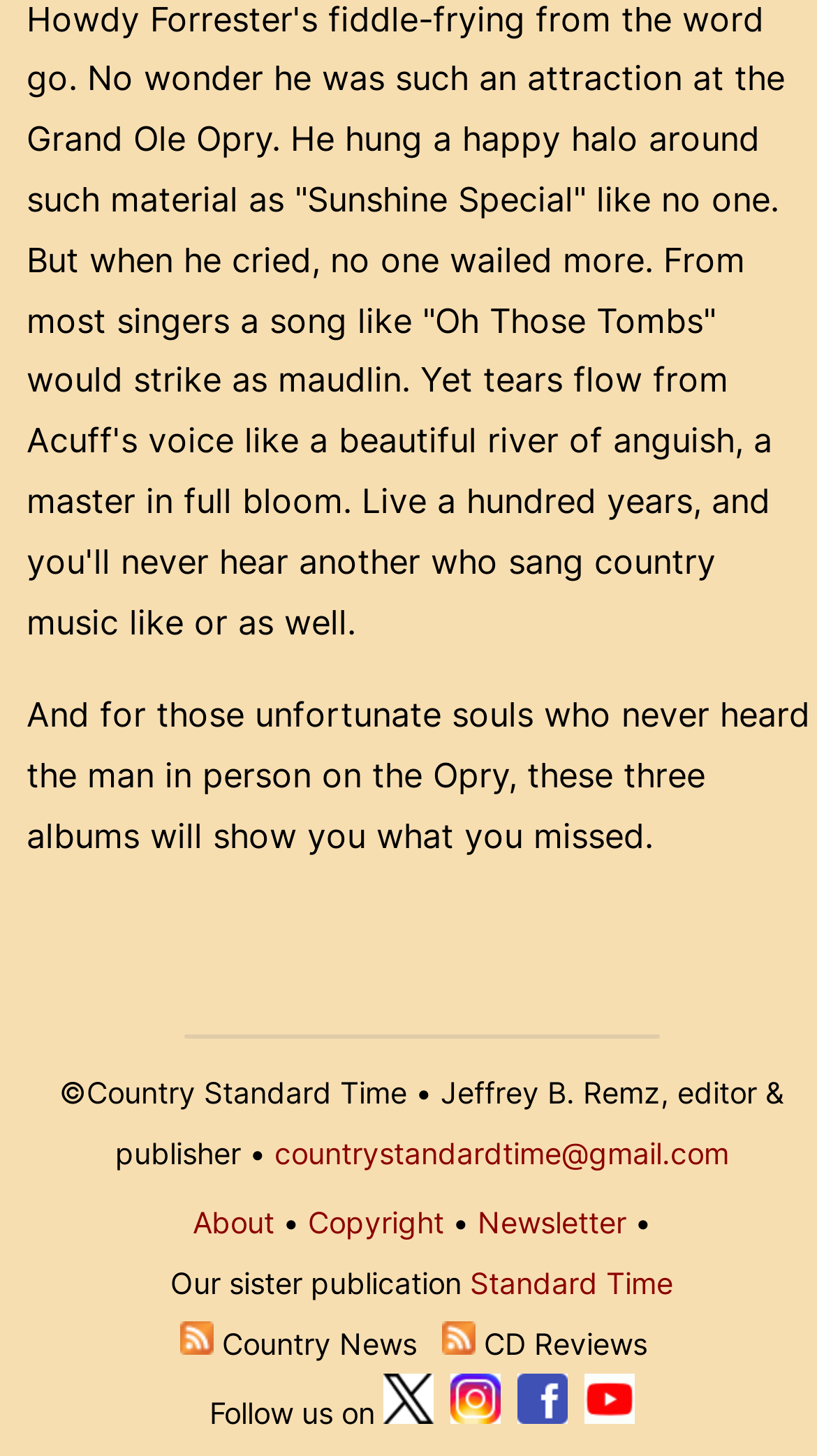Please identify the bounding box coordinates of the clickable region that I should interact with to perform the following instruction: "Check Copyright". The coordinates should be expressed as four float numbers between 0 and 1, i.e., [left, top, right, bottom].

[0.377, 0.827, 0.543, 0.851]